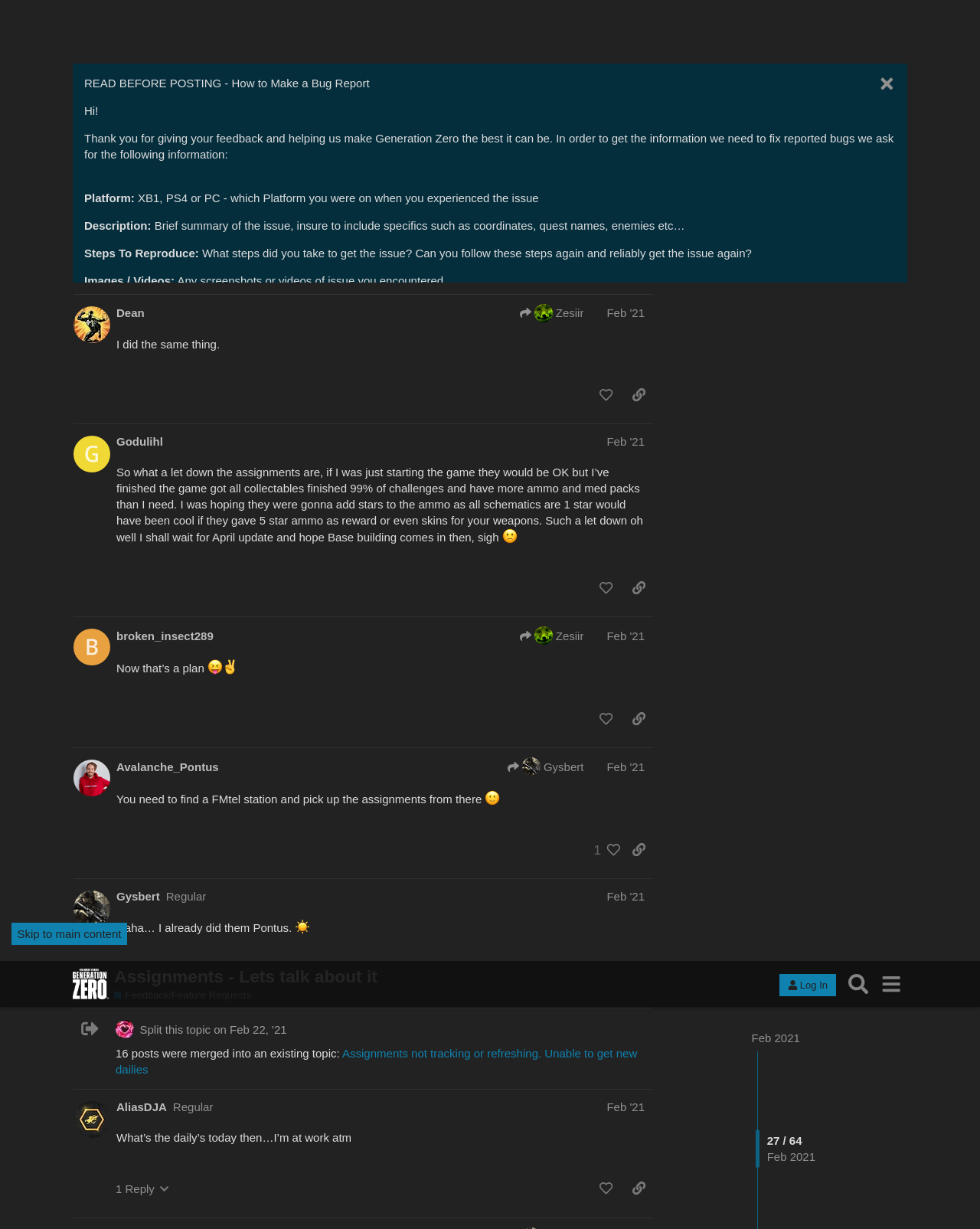Find and extract the text of the primary heading on the webpage.

Assignments - Lets talk about it